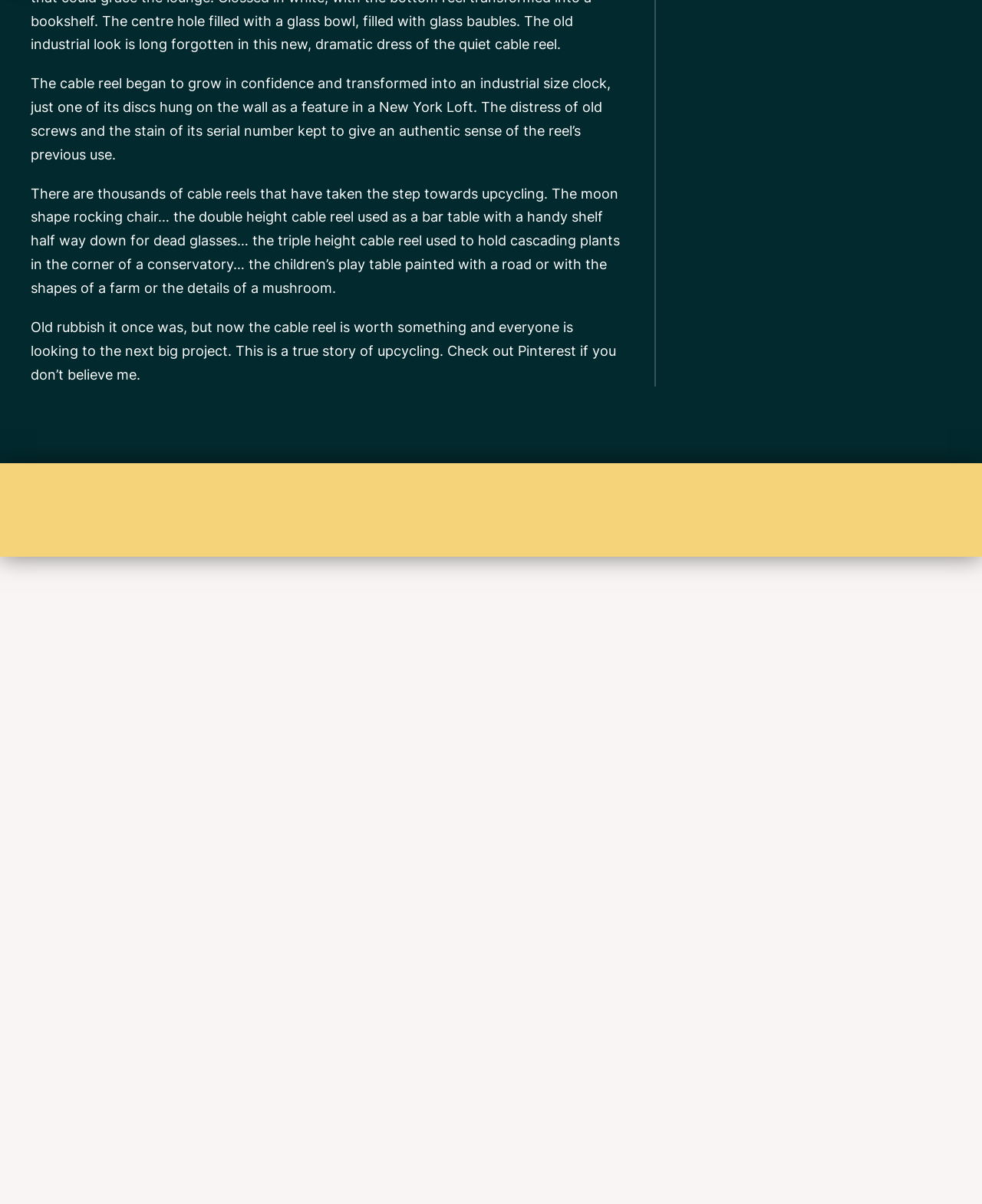Please find the bounding box for the UI component described as follows: "Beyond Your Brand".

[0.105, 0.678, 0.189, 0.688]